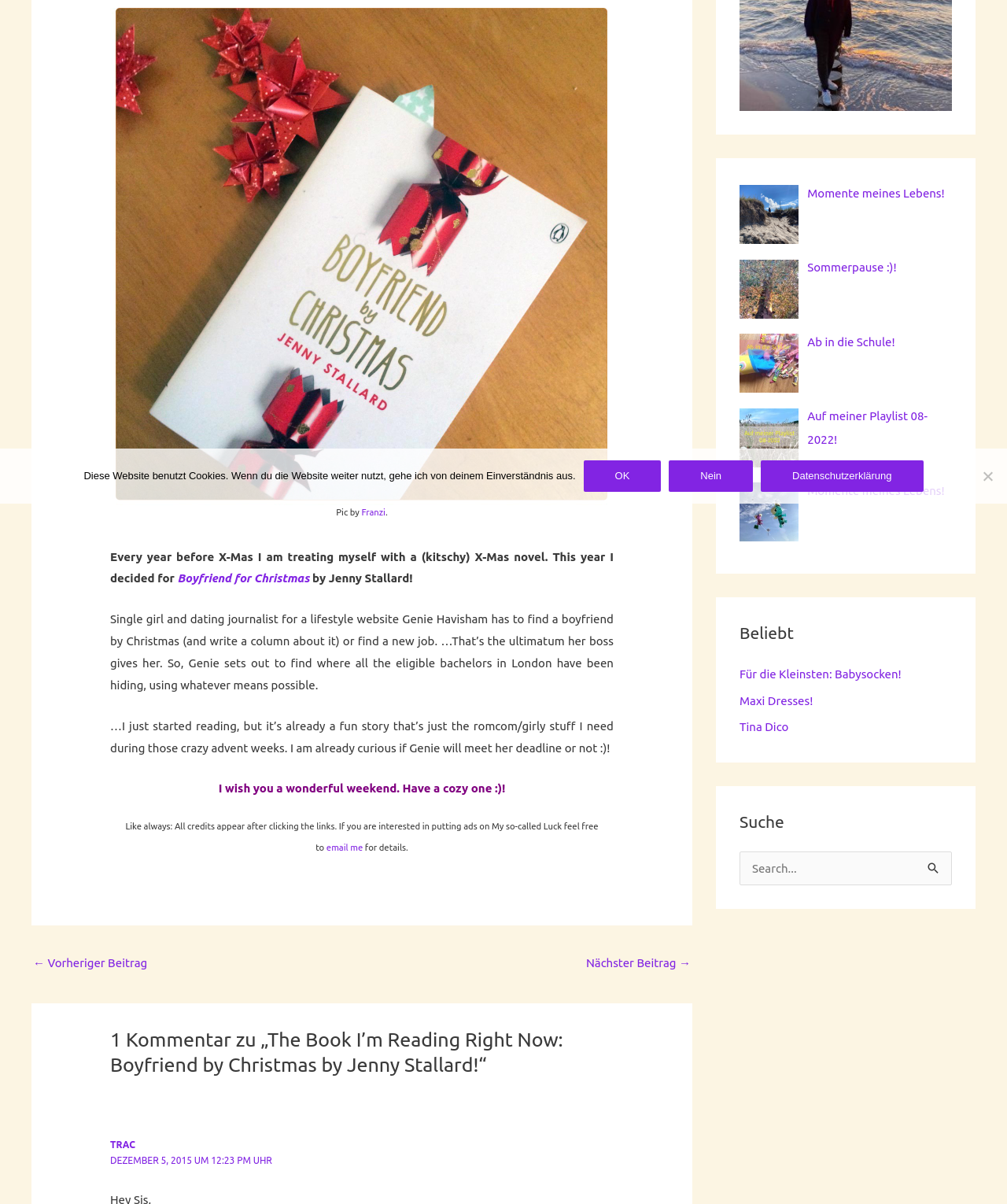Using the element description: "Tina Dico", determine the bounding box coordinates. The coordinates should be in the format [left, top, right, bottom], with values between 0 and 1.

[0.734, 0.598, 0.783, 0.609]